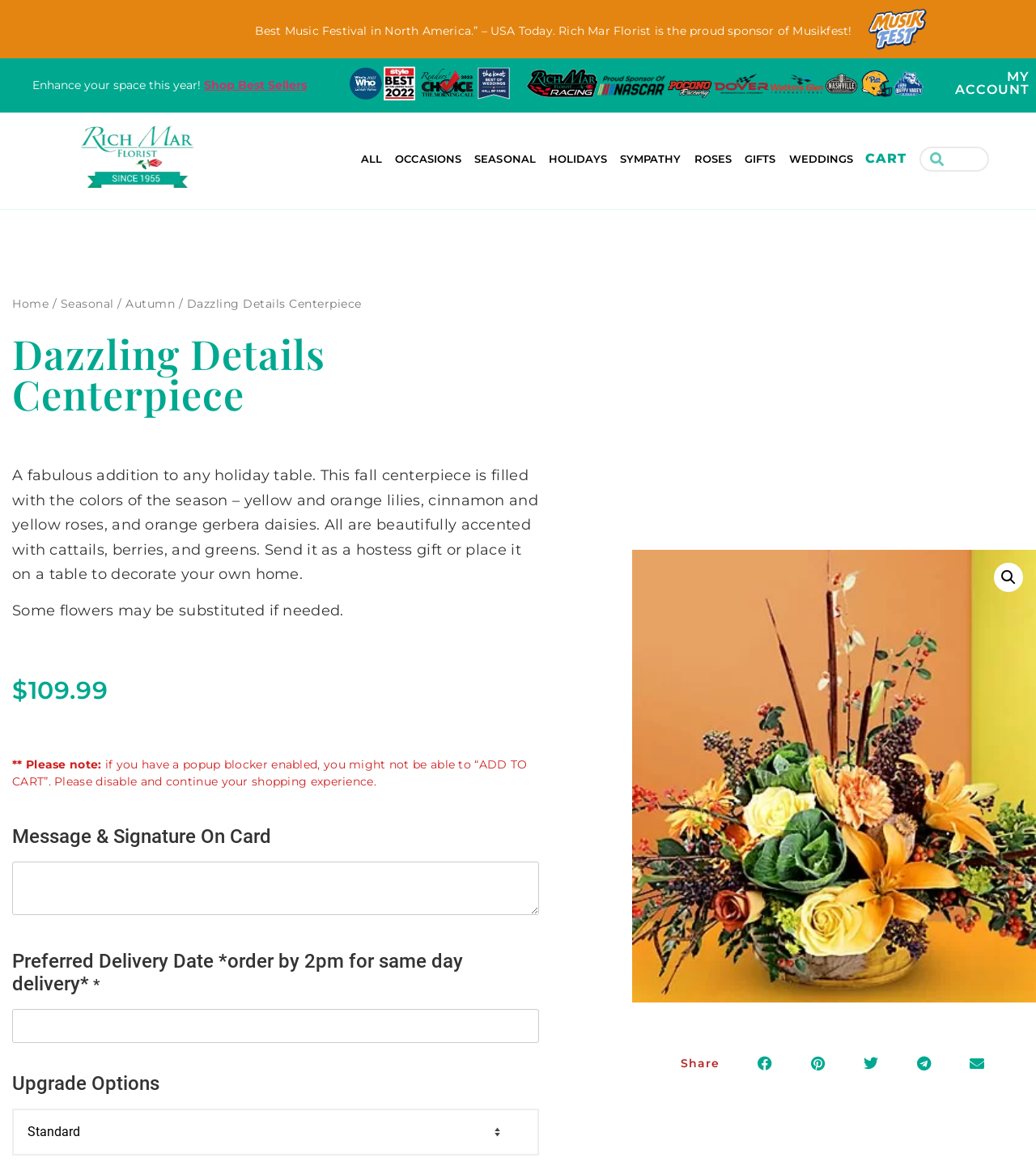Pinpoint the bounding box coordinates of the area that must be clicked to complete this instruction: "Shop best sellers".

[0.197, 0.067, 0.296, 0.08]